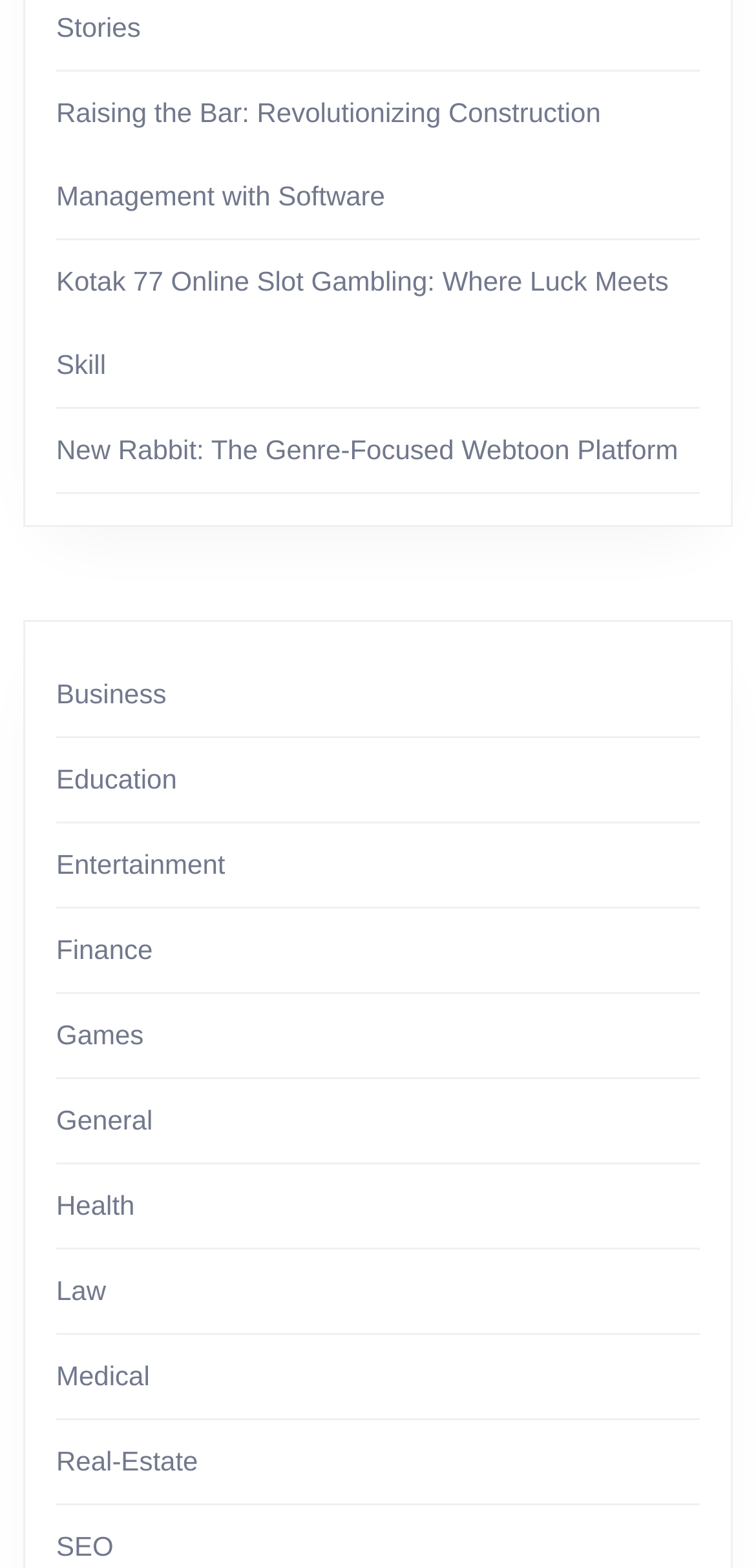Predict the bounding box coordinates of the area that should be clicked to accomplish the following instruction: "Learn about New Rabbit: The Genre-Focused Webtoon Platform". The bounding box coordinates should consist of four float numbers between 0 and 1, i.e., [left, top, right, bottom].

[0.074, 0.277, 0.897, 0.297]